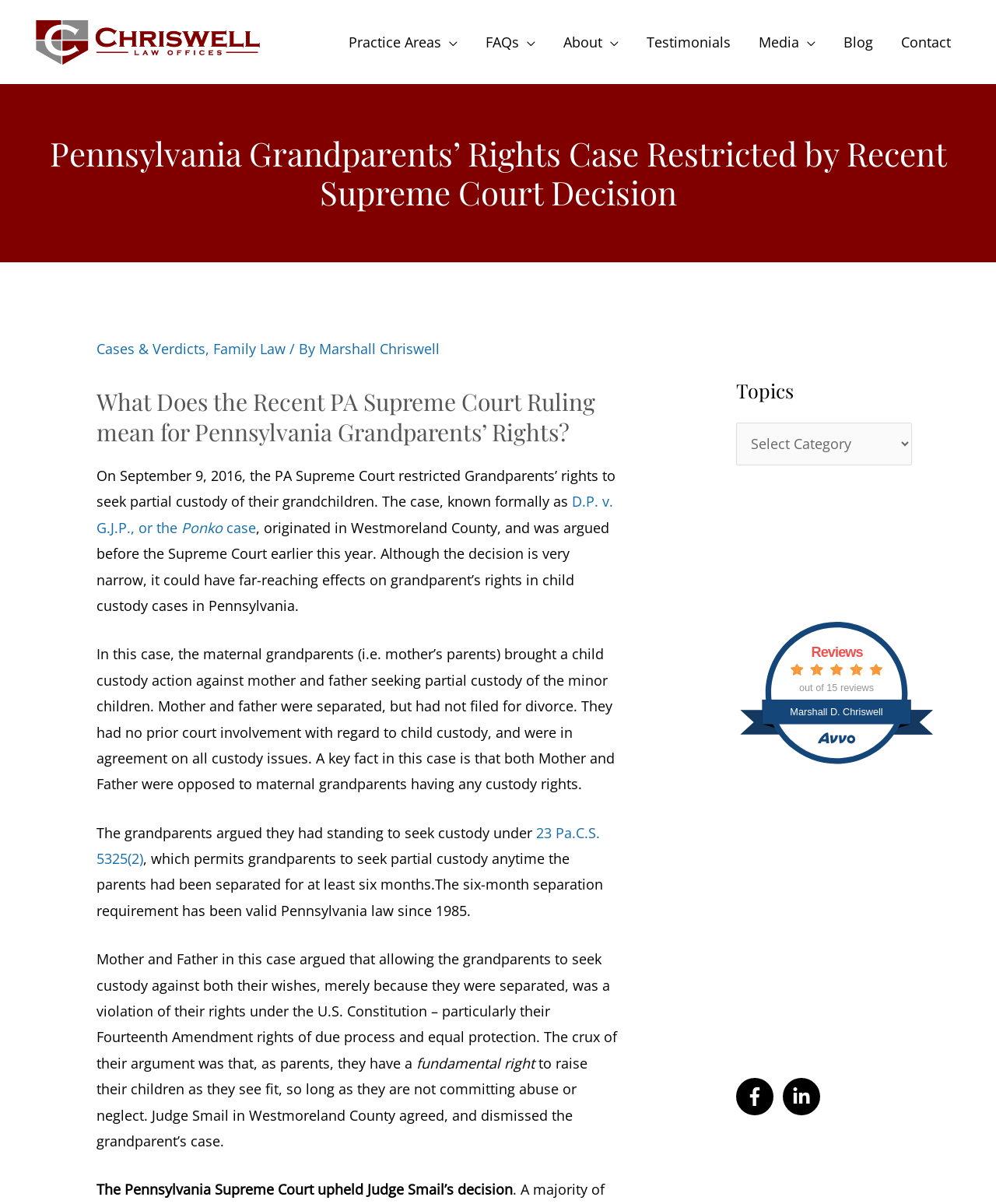Can you specify the bounding box coordinates of the area that needs to be clicked to fulfill the following instruction: "Go to the COUNTRIES page"?

None